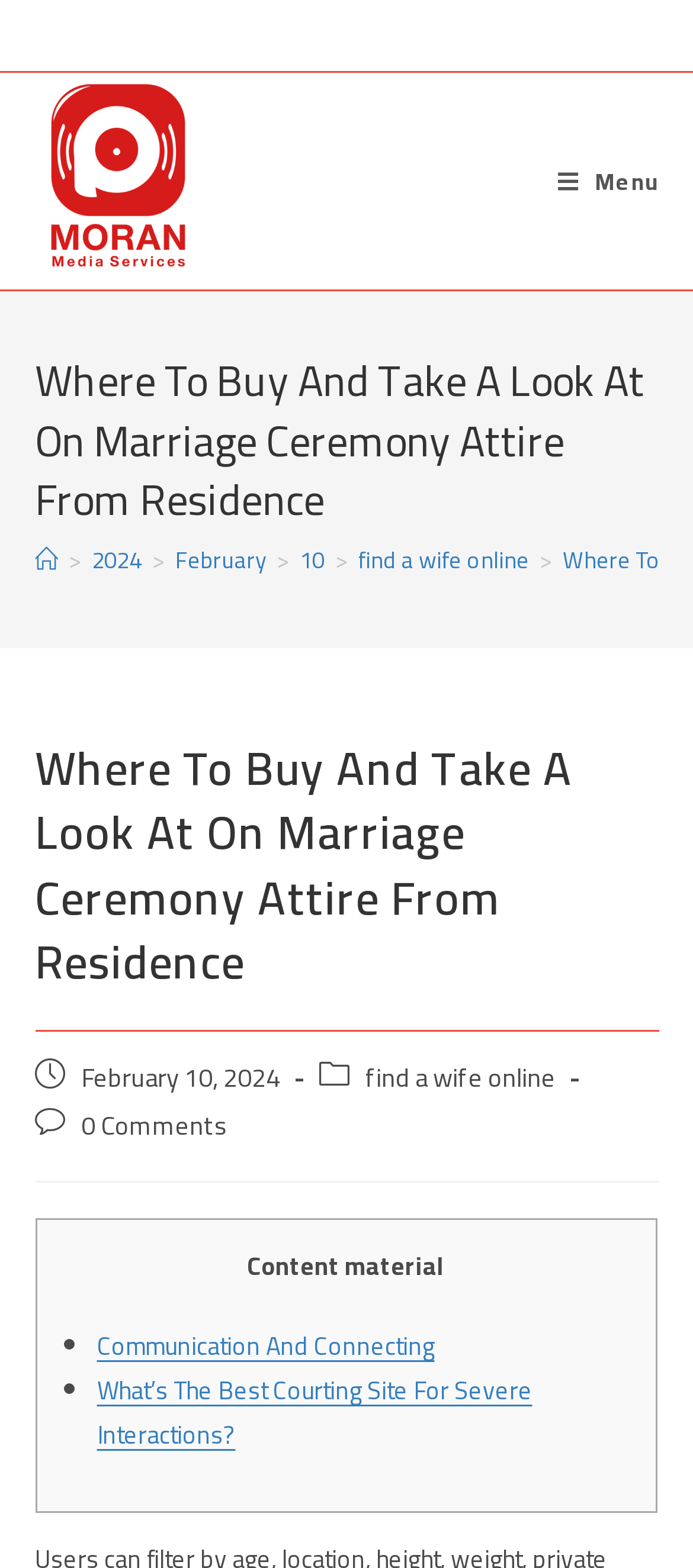Please find the bounding box for the UI component described as follows: "0 Comments".

[0.117, 0.702, 0.327, 0.733]